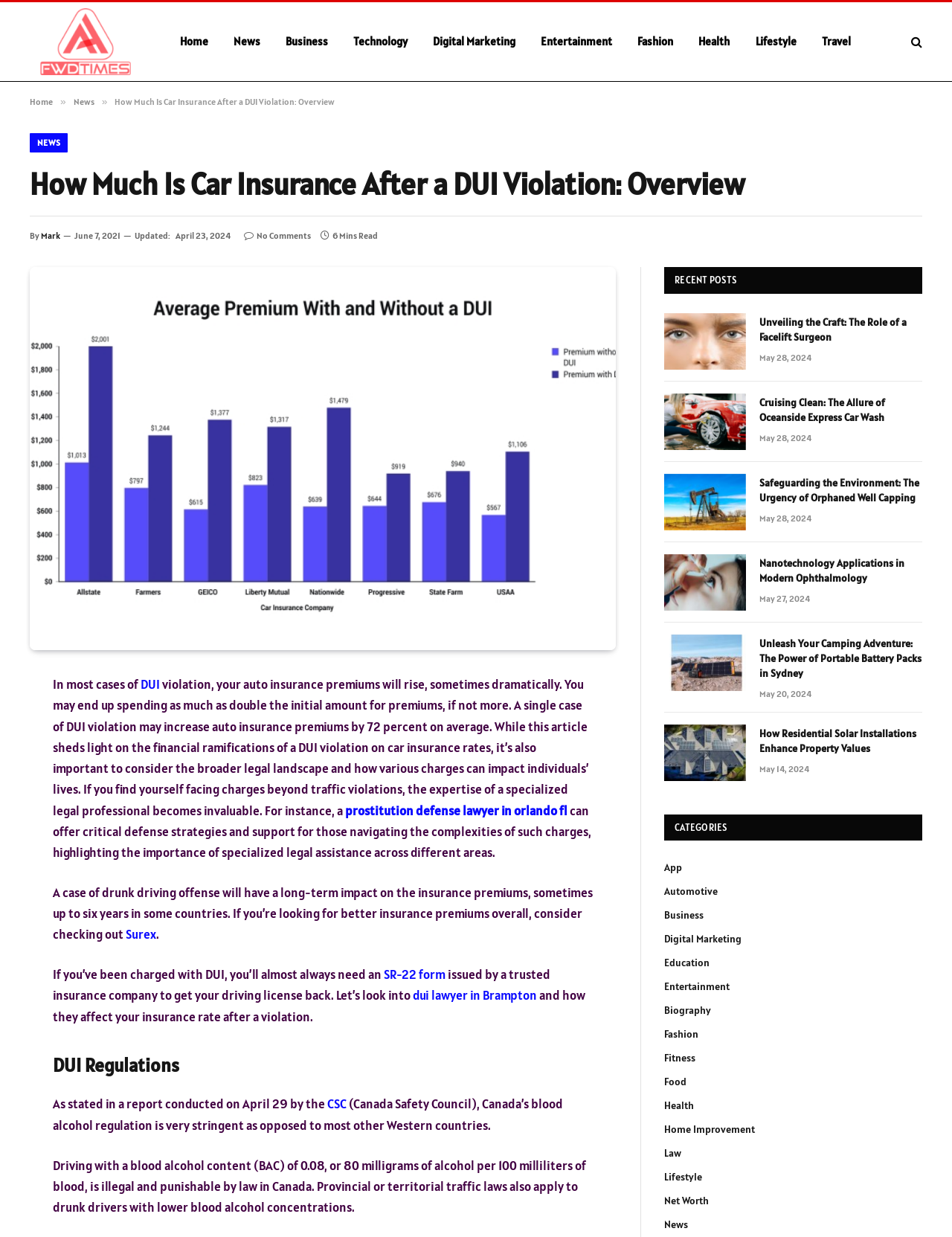Show the bounding box coordinates of the element that should be clicked to complete the task: "Learn about 'DUI Regulations'".

[0.055, 0.851, 0.623, 0.873]